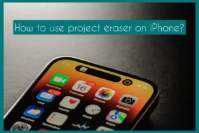What type of icons are visible on the iPhone screen?
Please answer the question with a detailed response using the information from the screenshot.

The iPhone screen displays various app icons, such as messages, photos, and social media applications, which indicates that the image is showcasing the iPhone's home screen and its functionality.